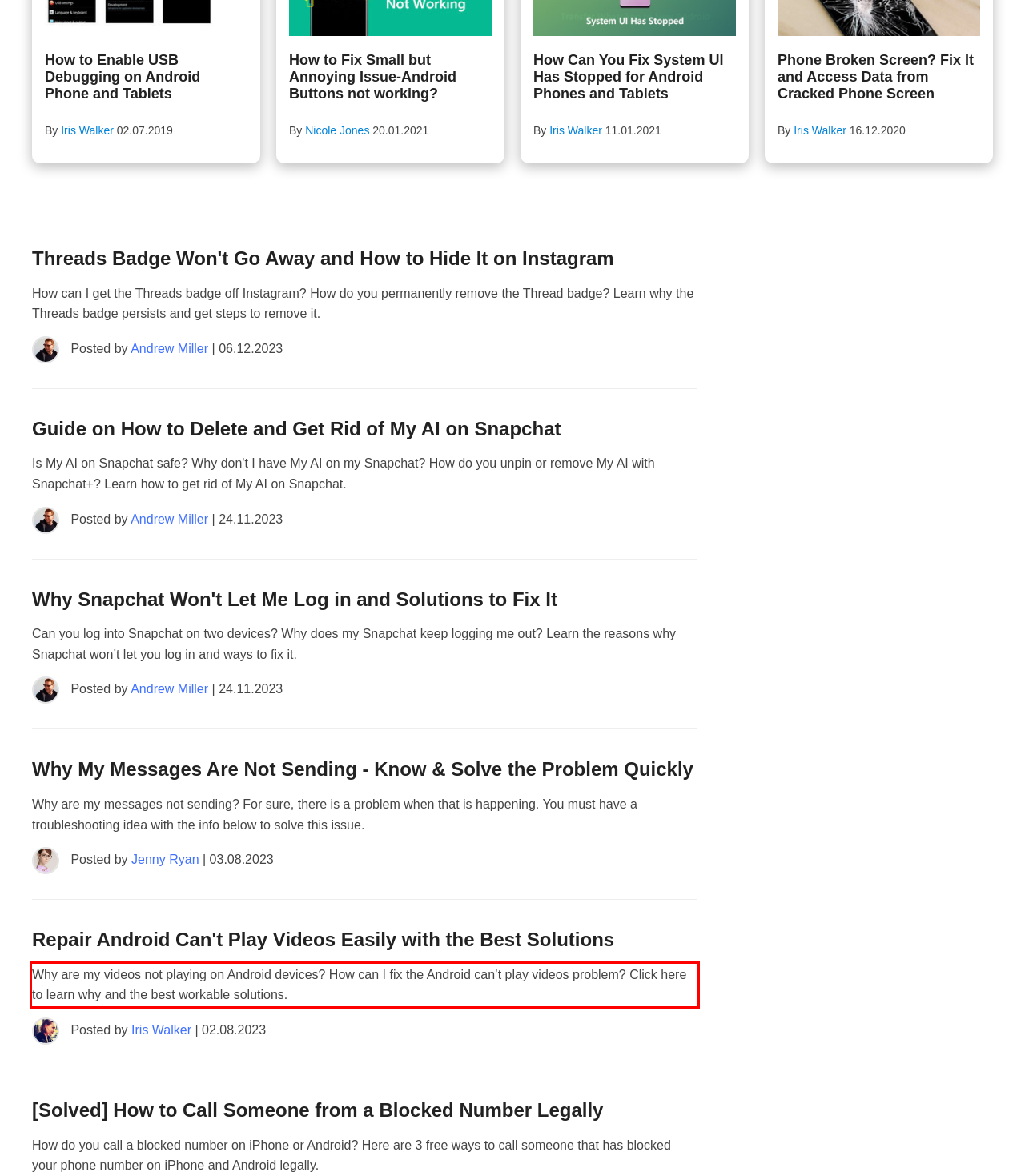The screenshot you have been given contains a UI element surrounded by a red rectangle. Use OCR to read and extract the text inside this red rectangle.

Why are my videos not playing on Android devices? How can I fix the Android can’t play videos problem? Click here to learn why and the best workable solutions.